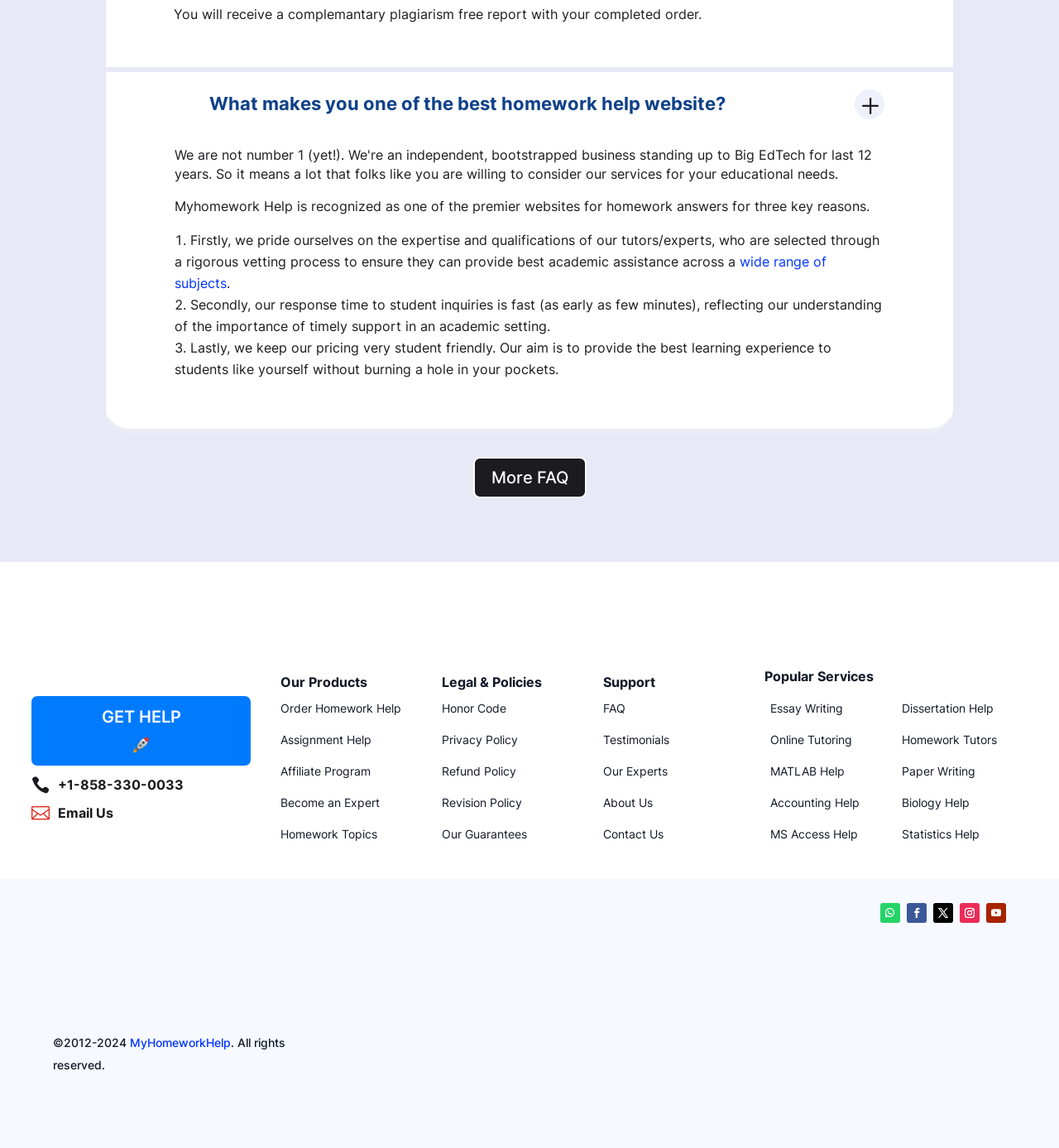Please specify the bounding box coordinates of the element that should be clicked to execute the given instruction: 'Click More FAQ'. Ensure the coordinates are four float numbers between 0 and 1, expressed as [left, top, right, bottom].

[0.446, 0.398, 0.554, 0.434]